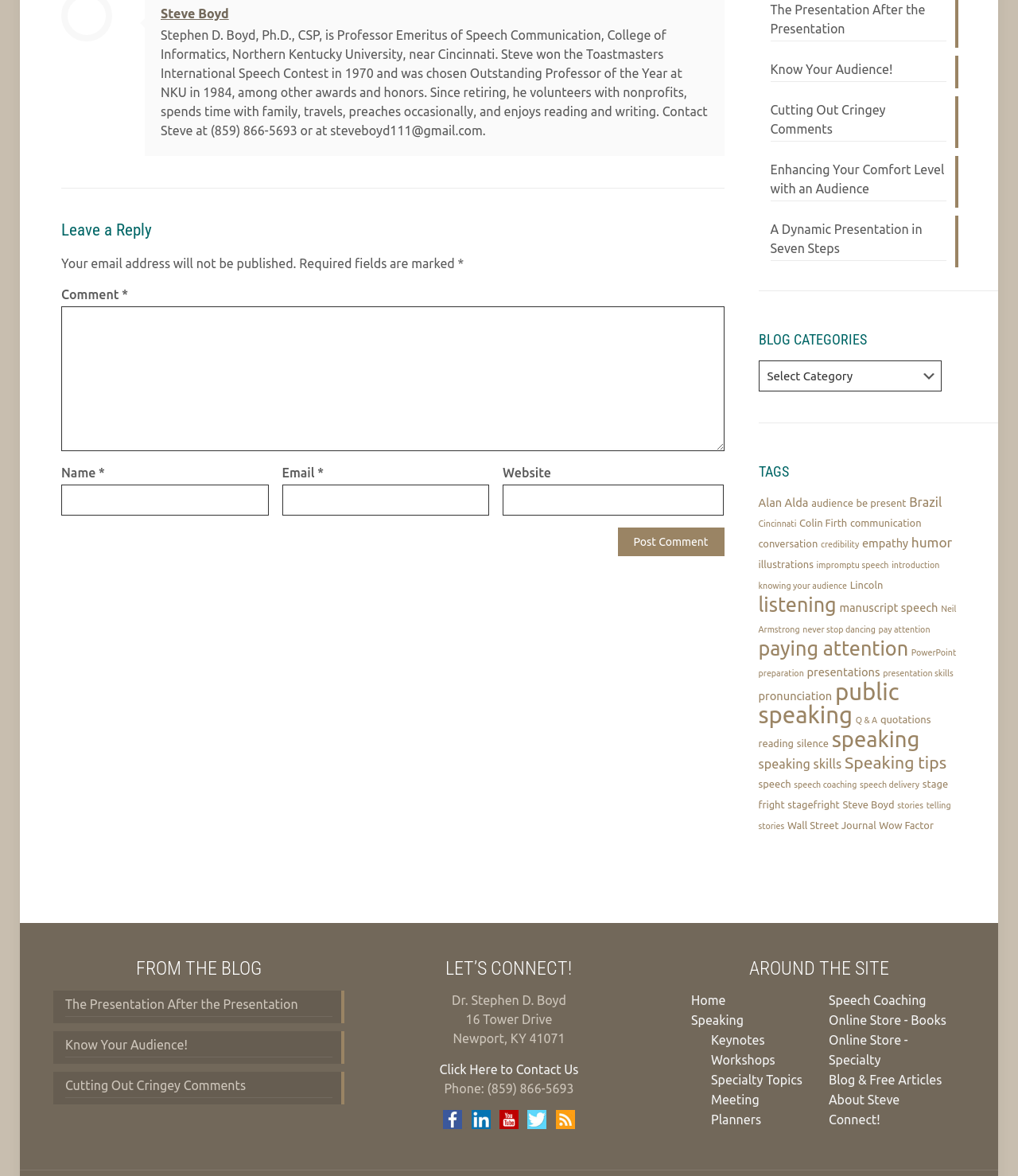How many items are in the 'public speaking' category?
Provide a thorough and detailed answer to the question.

The number of items in the 'public speaking' category can be found by examining the link element with the text 'public speaking (27 items)'. This link is located in the 'TAGS' section of the webpage, which lists various categories and their corresponding number of items.